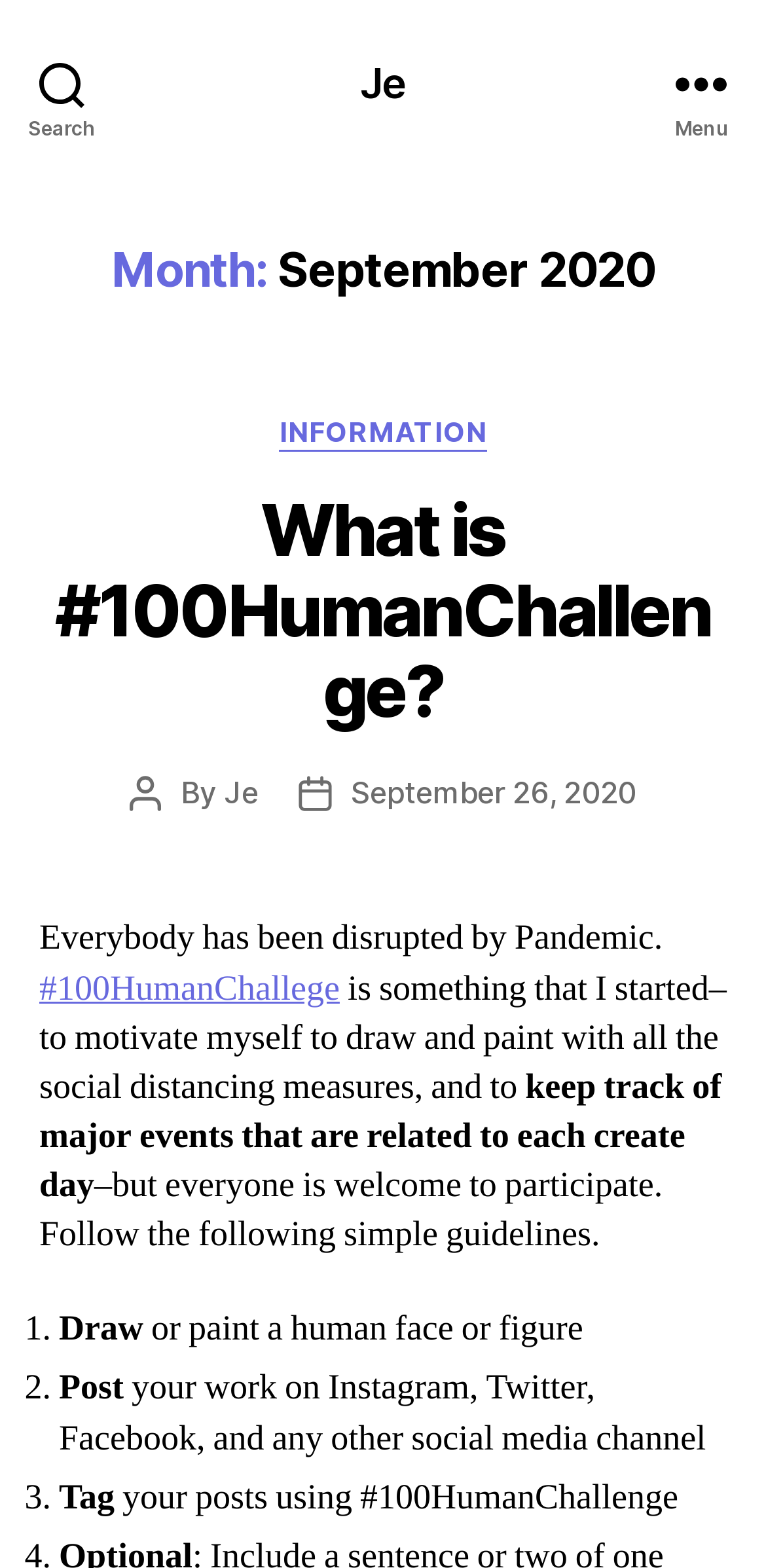Please provide the bounding box coordinates in the format (top-left x, top-left y, bottom-right x, bottom-right y). Remember, all values are floating point numbers between 0 and 1. What is the bounding box coordinate of the region described as: Information

[0.365, 0.265, 0.635, 0.288]